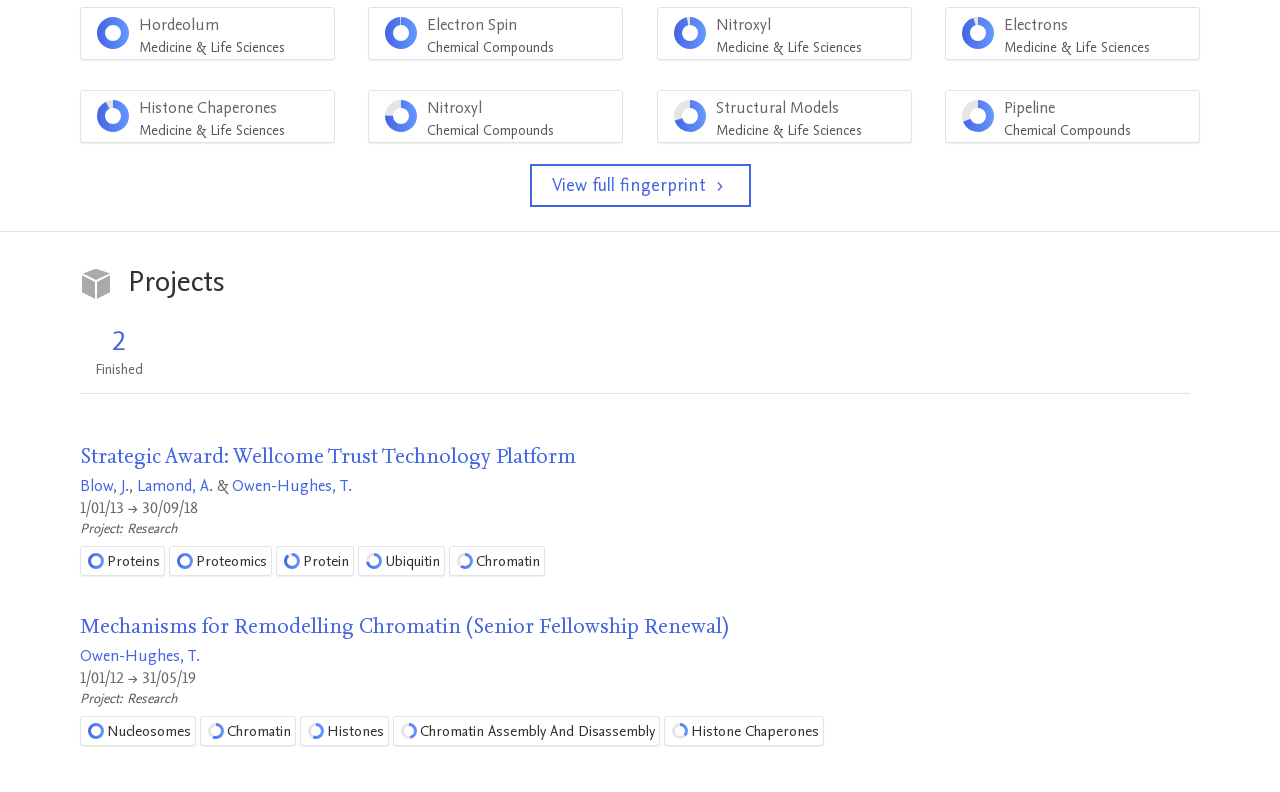Examine the screenshot and answer the question in as much detail as possible: What is the percentage of 'Nucleosomes' in the bottom menu bar?

I found the menu item 'Nucleosomes' in the bottom menu bar, and it has a percentage of 100% next to it.